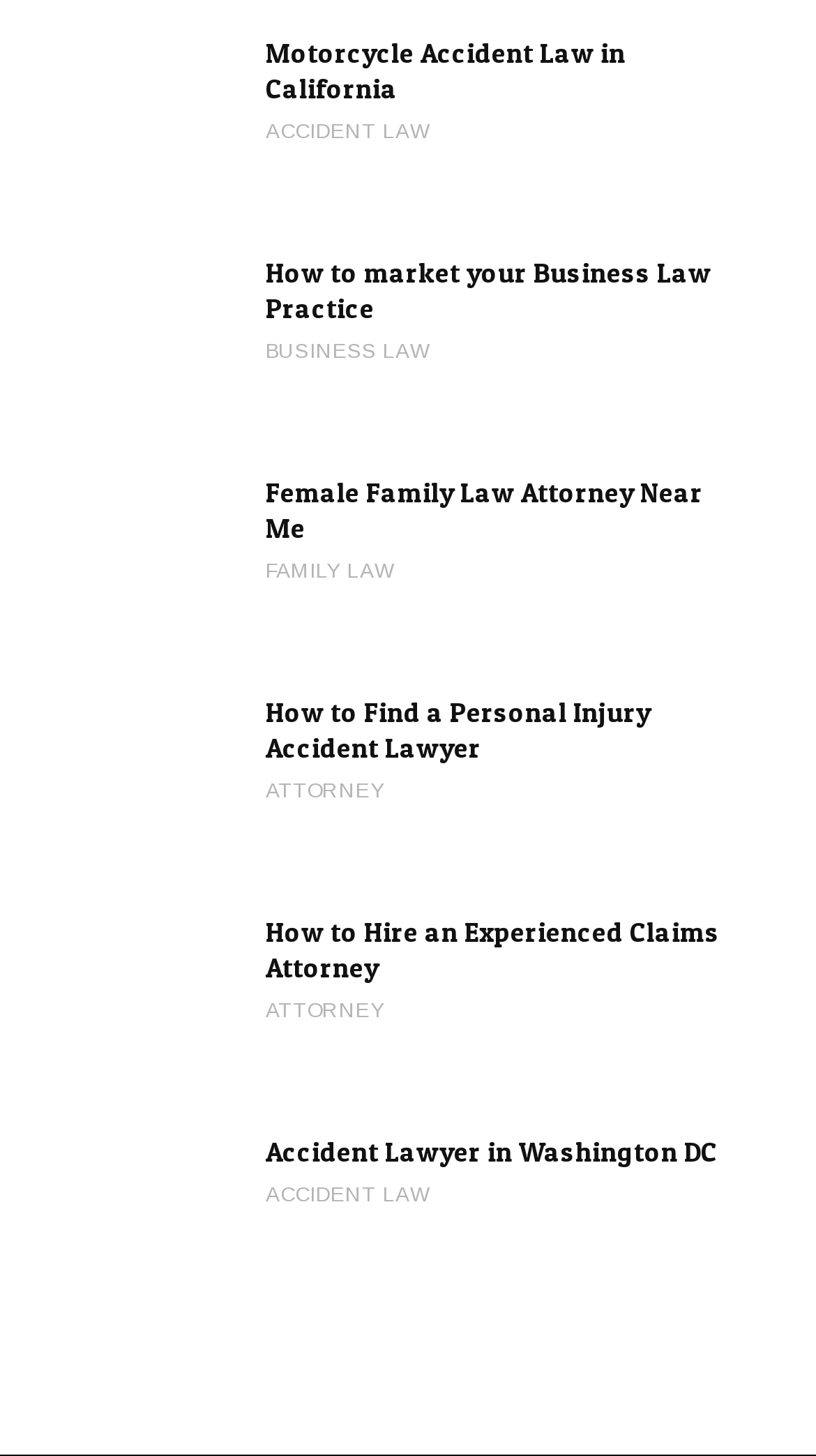Can you give a comprehensive explanation to the question given the content of the image?
What is the topic of the second link?

The second link on the webpage has the text 'Motorcycle Accident Law in California', which indicates that the topic of this link is Motorcycle Accident Law.